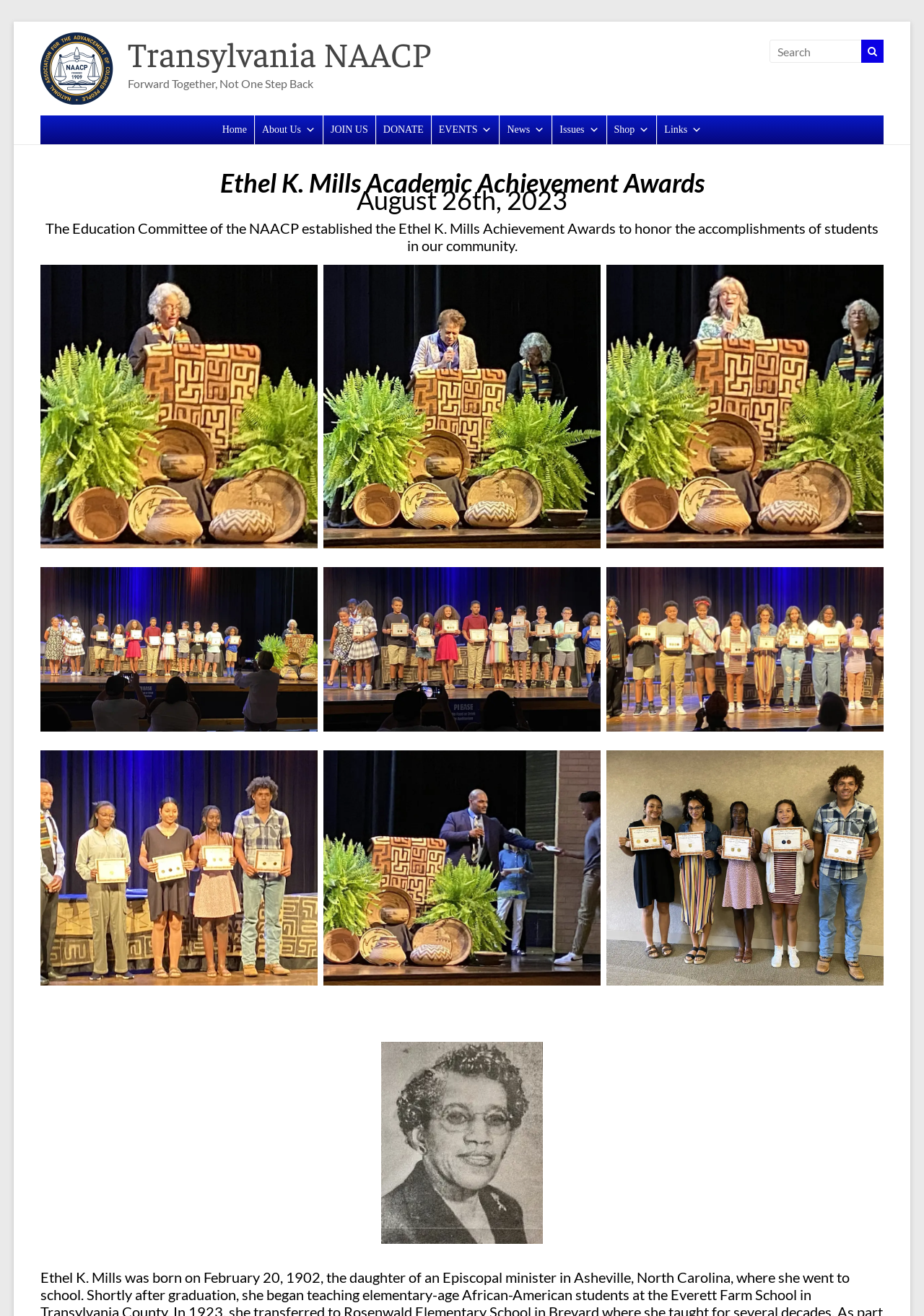What is the purpose of the Ethel K. Mills Achievement Awards?
Refer to the image and offer an in-depth and detailed answer to the question.

The purpose of the Ethel K. Mills Achievement Awards can be inferred from the text on the webpage, which states that the awards were established to 'honor the accomplishments of students in our community'.